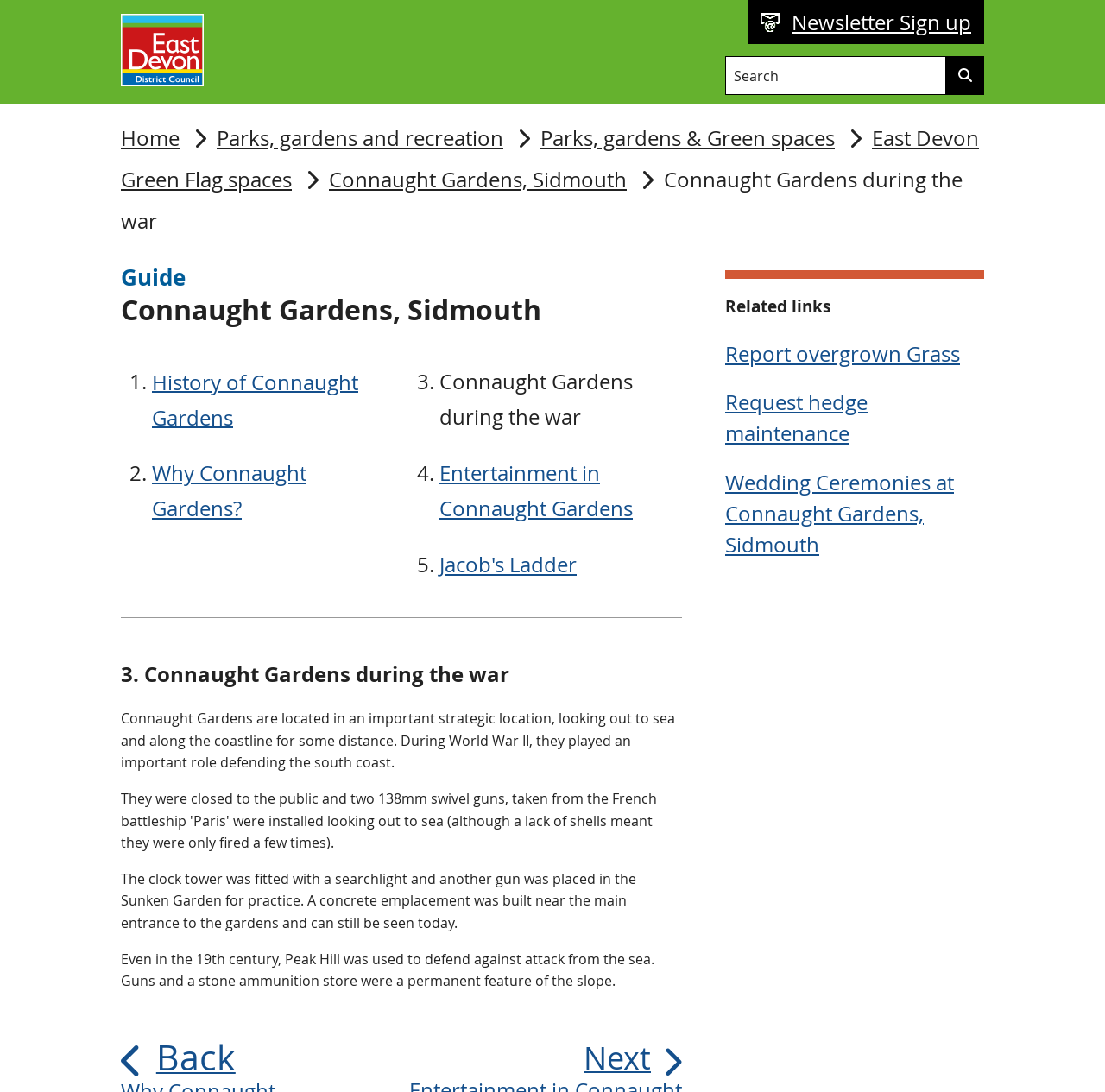Please find the bounding box for the UI element described by: "Entertainment in Connaught Gardens".

[0.398, 0.415, 0.573, 0.485]